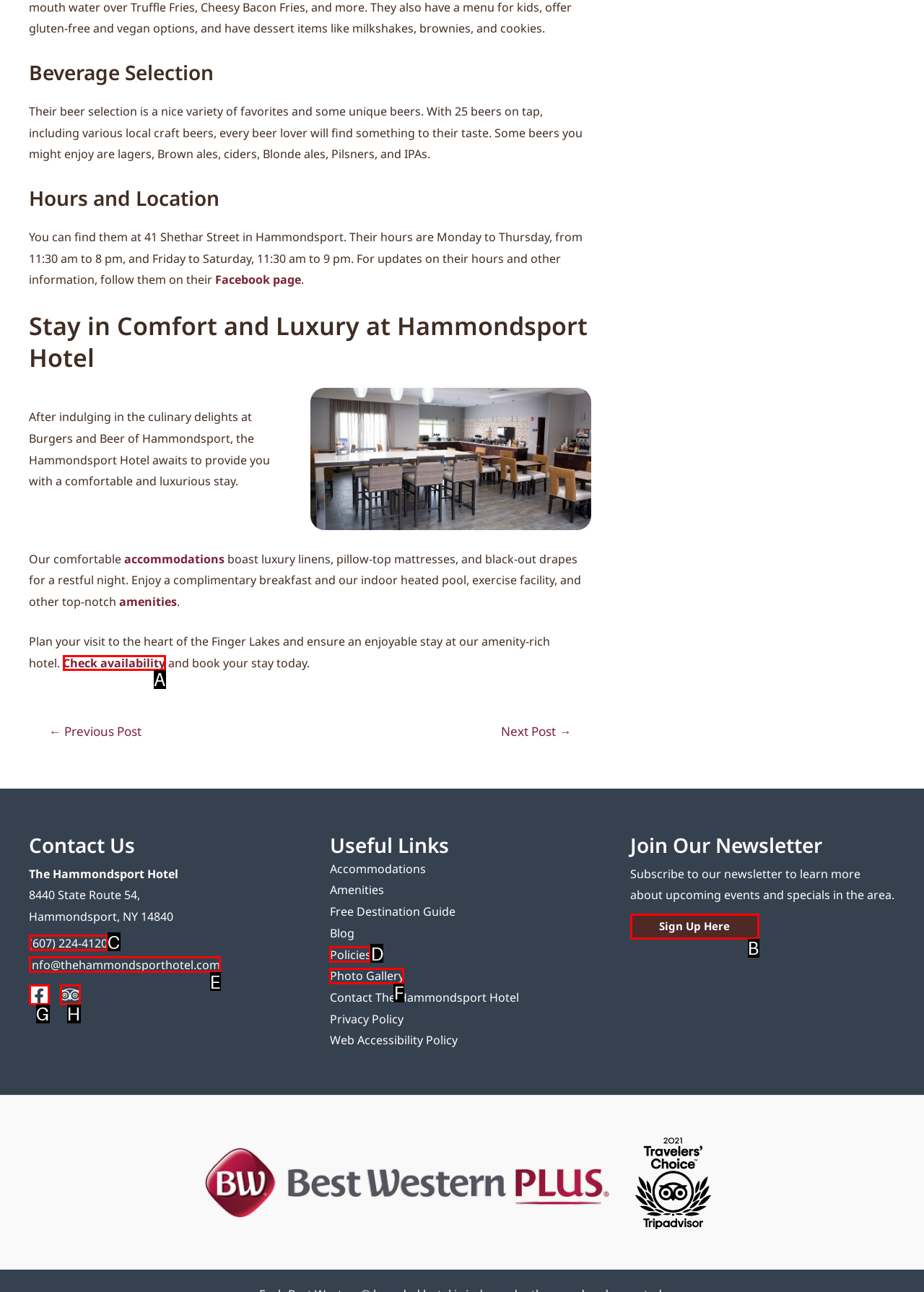Determine the letter of the UI element that will complete the task: Check availability
Reply with the corresponding letter.

A